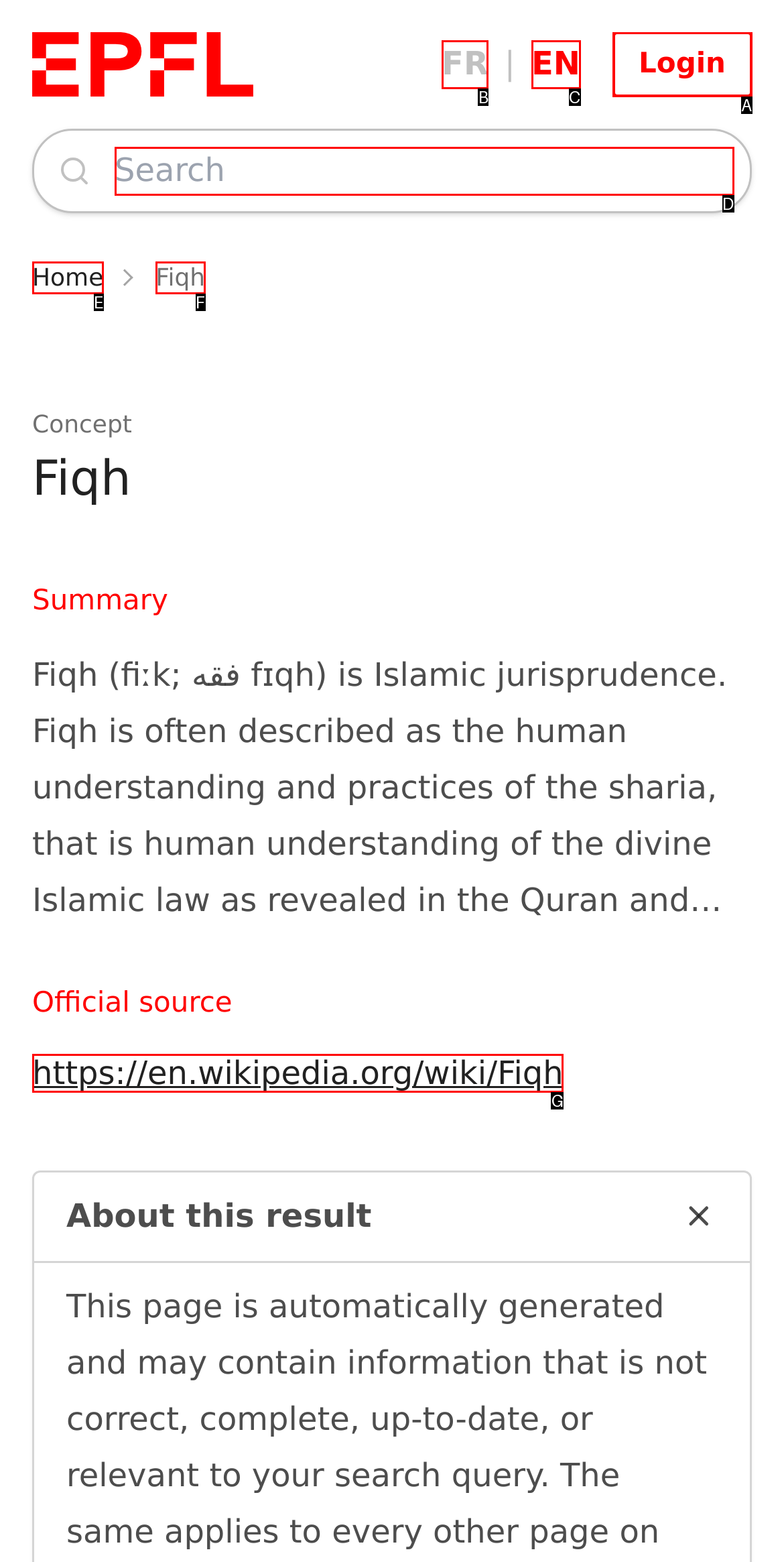Identify the letter of the UI element that fits the description: Home
Respond with the letter of the option directly.

E